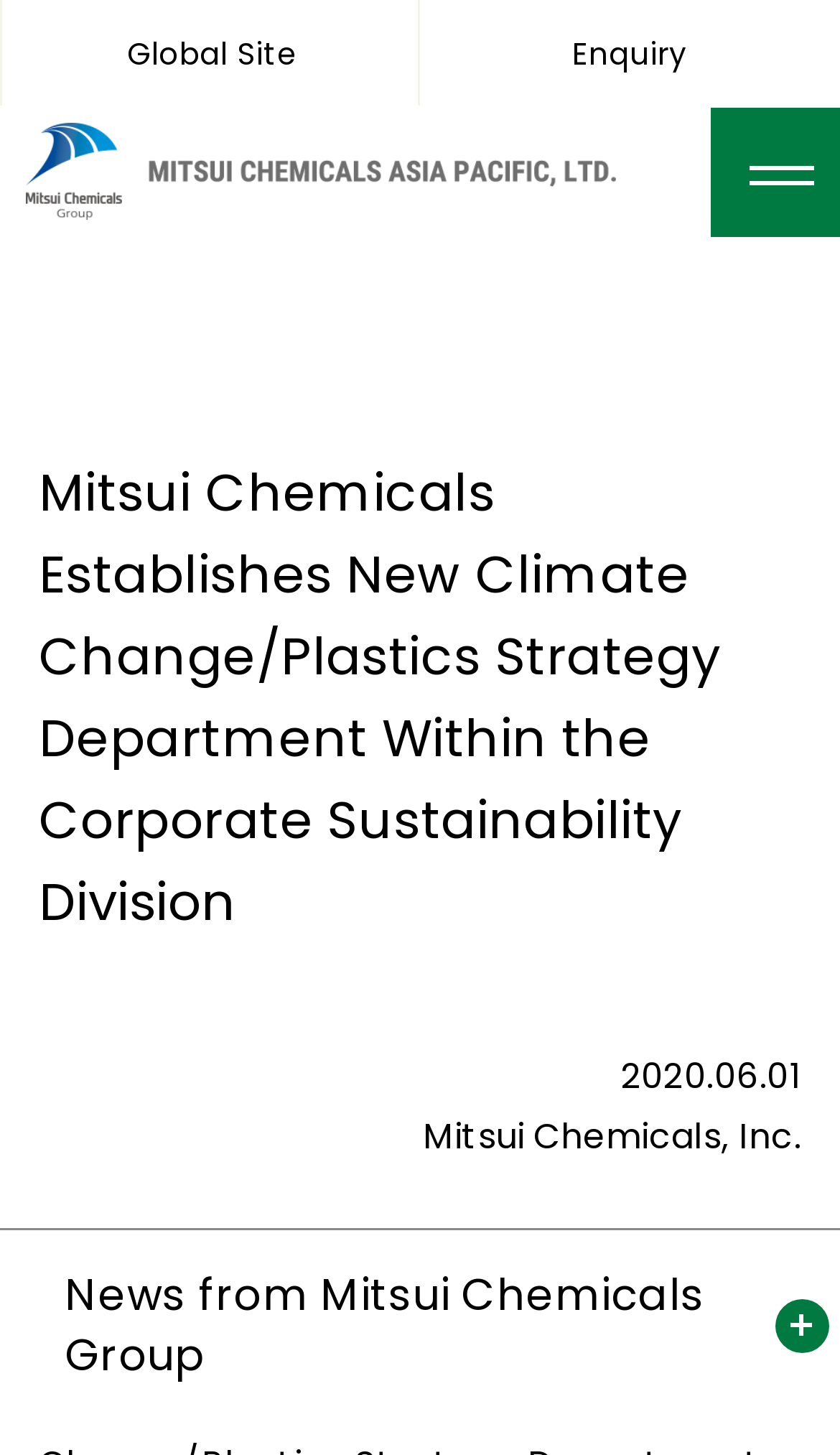Generate a comprehensive description of the webpage content.

The webpage is about Mitsui Chemicals, a Japanese chemical company that develops business globally. At the top left, there is a logo of Mitsui Chemicals Asia Pacific, Ltd., which is an image linked to the company's website. Next to the logo, there is a link to the company's global site. On the top right, there is a link to the enquiry page.

Below the top section, there is a search bar with a keyword textbox and a button to the right of it. Underneath the search bar, there is a main heading that reads "Mitsui Chemicals Establishes New Climate Change/Plastics Strategy Department Within the Corporate Sustainability Division", which is the title of a press release.

To the right of the main heading, there is a date "2020.06.01" and the company name "Mitsui Chemicals, Inc." written in a smaller font. Below the main heading, there is a subheading "News from Mitsui Chemicals Group" that spans about a quarter of the page width.